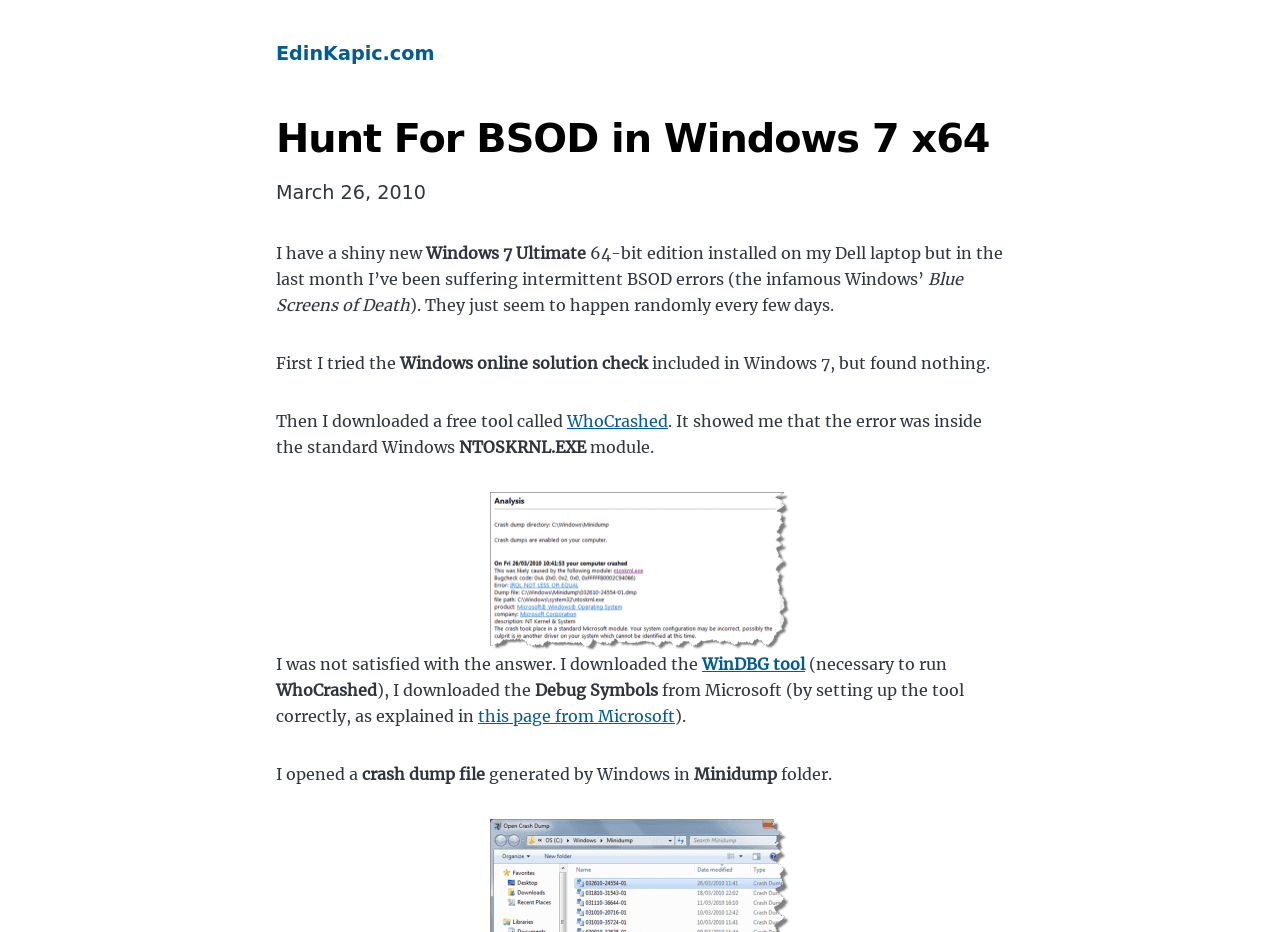What is the name of the folder where the crash dump file is located?
Please provide a detailed and thorough answer to the question.

The author mentions that the crash dump file is located in the Minidump folder.